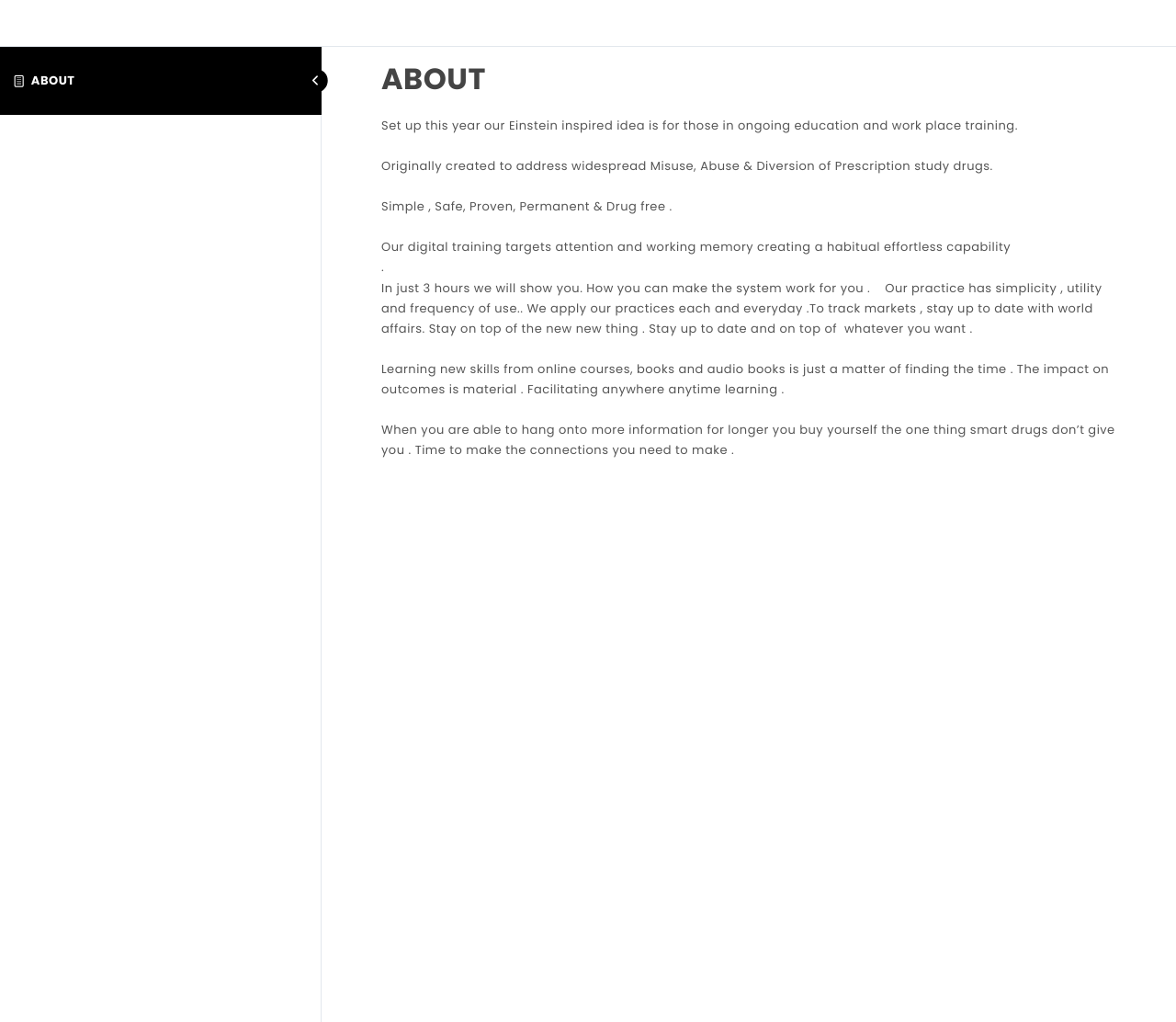How long does the training take?
Please craft a detailed and exhaustive response to the question.

The webpage states that 'In just 3 hours we will show you. How you can make the system work for you.', indicating that the training takes 3 hours to complete.